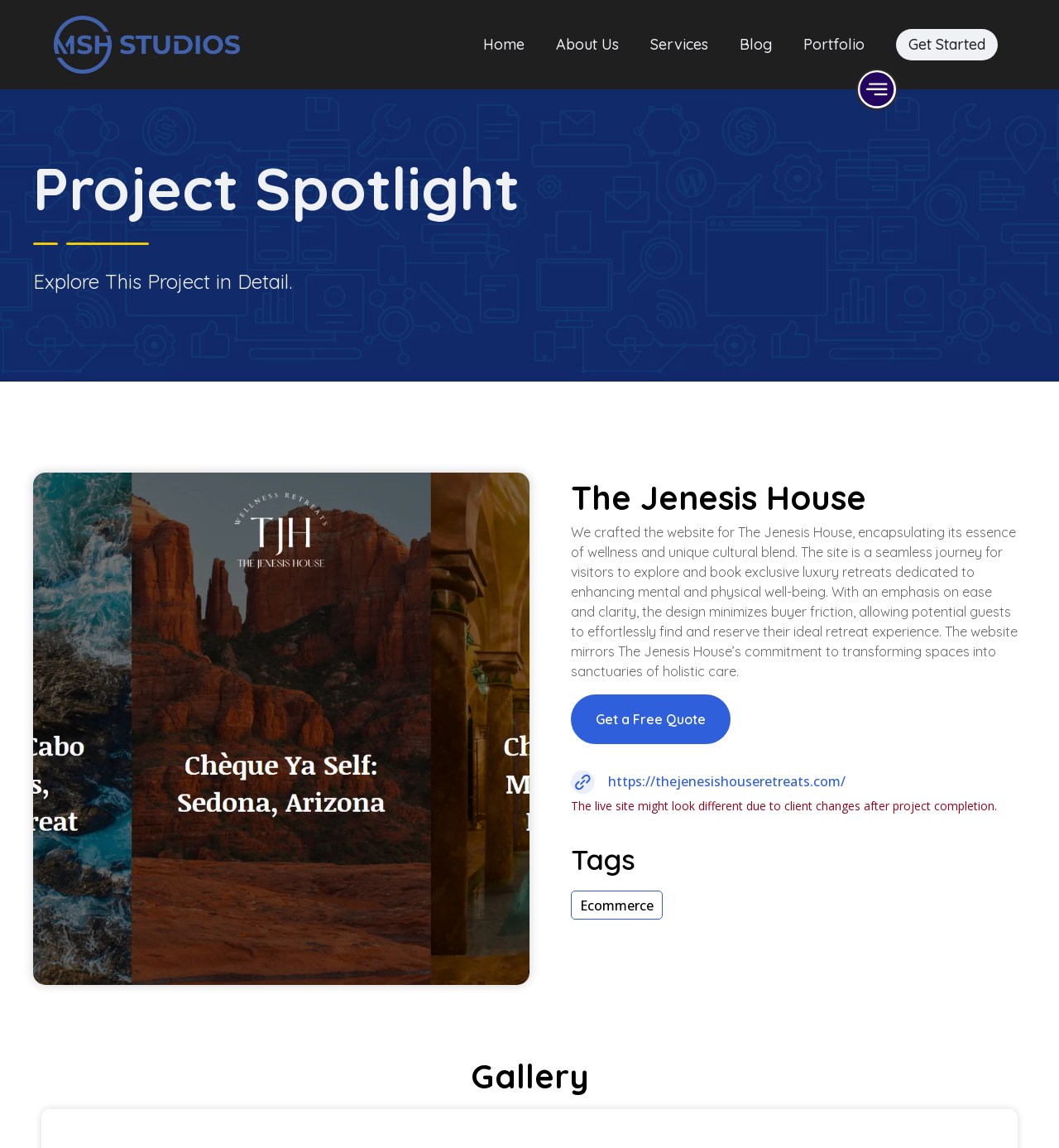What is the purpose of The Jenesis House website?
Please interpret the details in the image and answer the question thoroughly.

I inferred the answer by reading the static text element which describes the website as 'a seamless journey for visitors to explore and book exclusive luxury retreats dedicated to enhancing mental and physical well-being'.